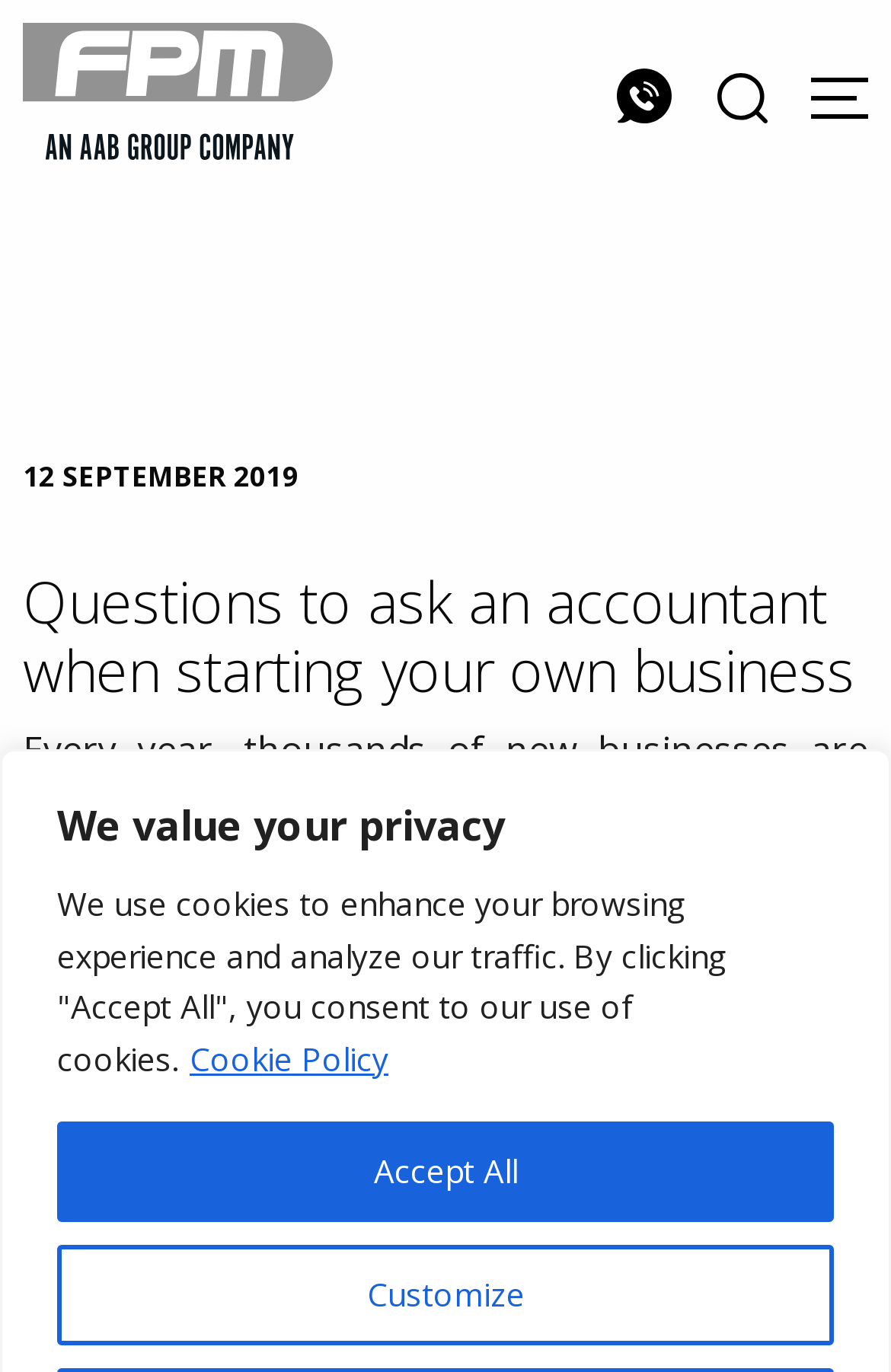Predict the bounding box of the UI element based on this description: "title="FPM An AAB Group Company"".

[0.026, 0.017, 0.373, 0.127]